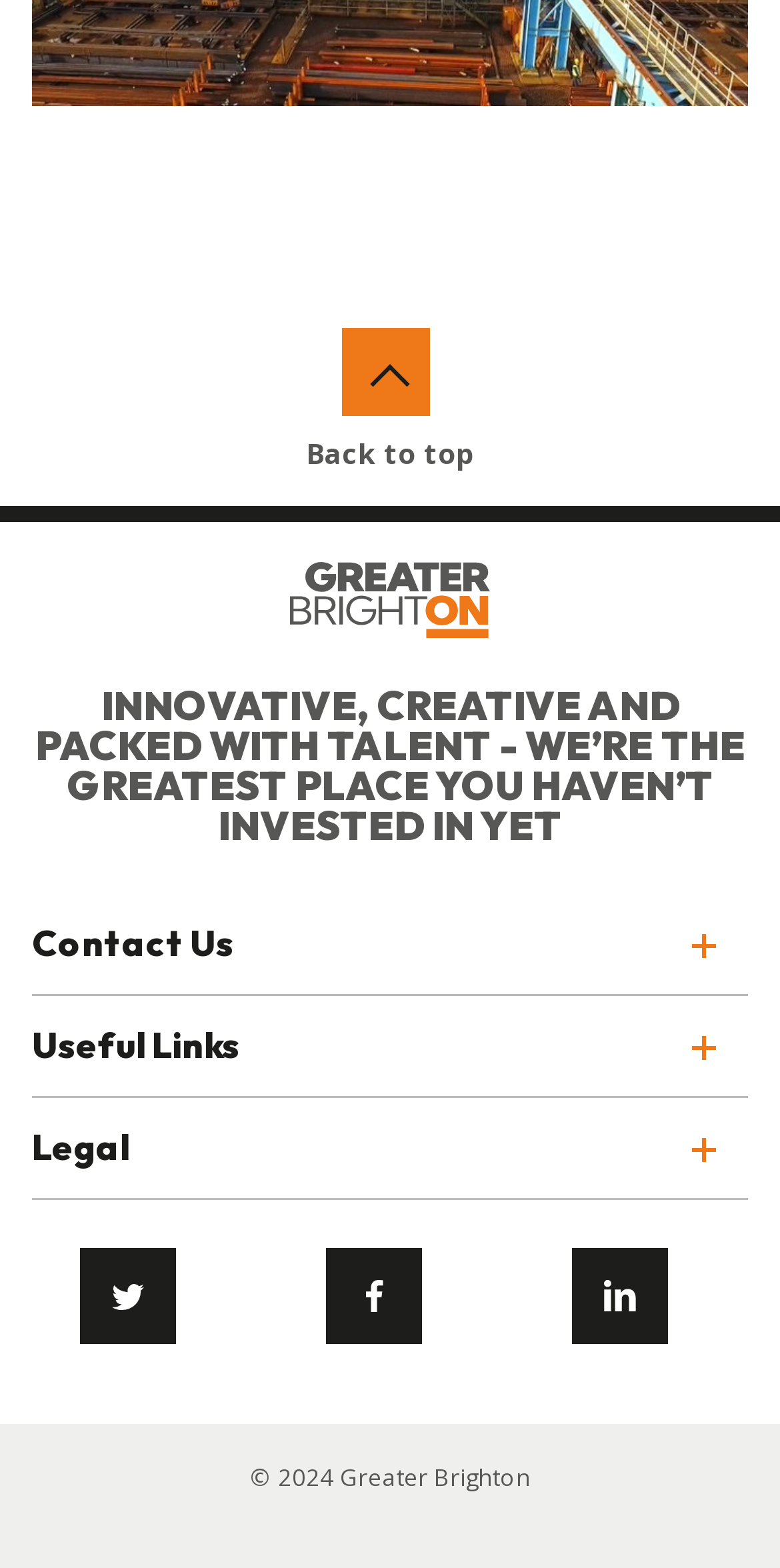What is the purpose of the links at the bottom?
Look at the image and construct a detailed response to the question.

The links at the bottom of the webpage are categorized into three sections: 'Contact Us', 'Useful Links', and 'Legal', which suggest that they are used to provide additional information or resources related to the website or its services.